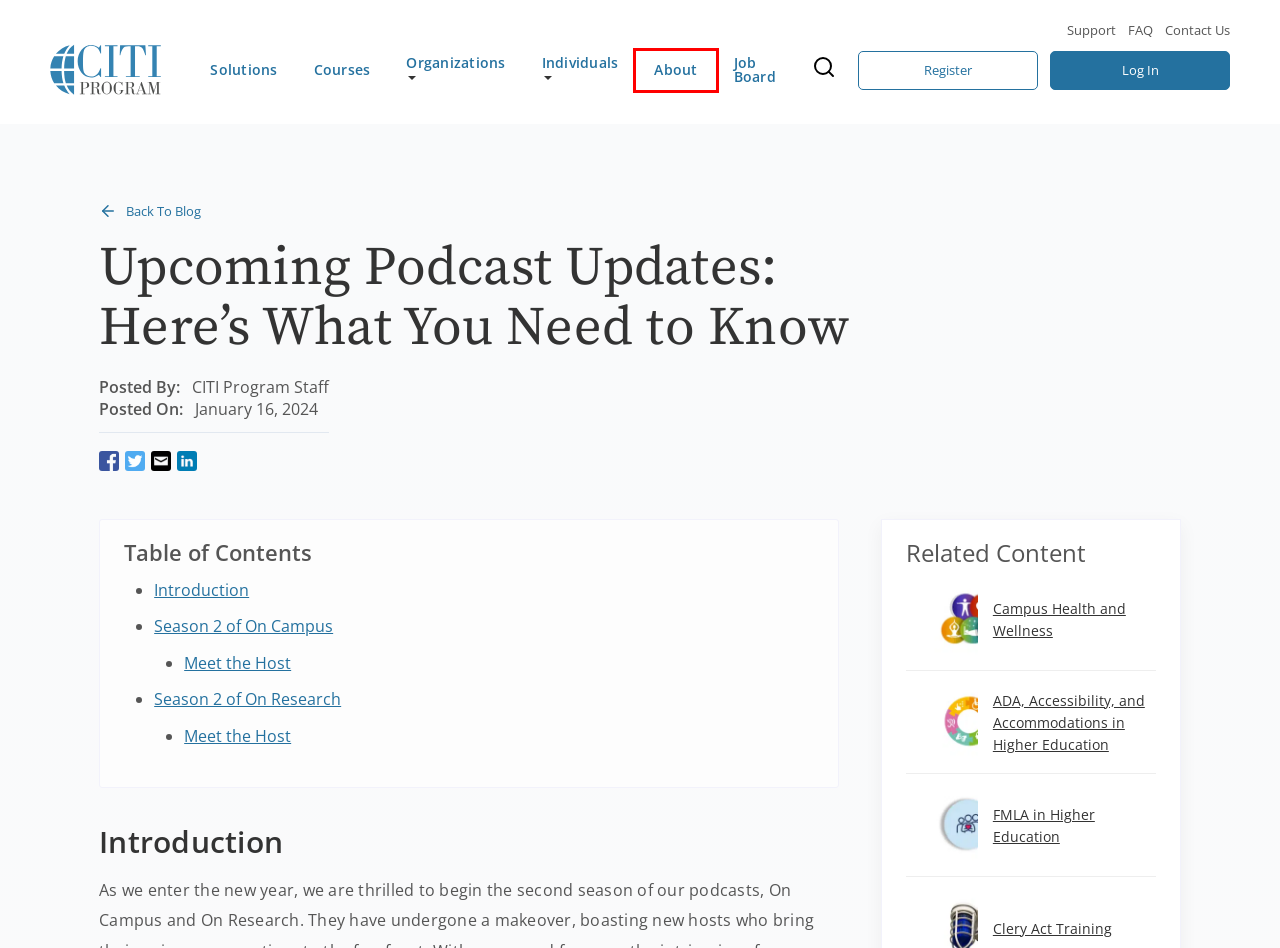Given a screenshot of a webpage with a red bounding box, please pick the webpage description that best fits the new webpage after clicking the element inside the bounding box. Here are the candidates:
A. Get To Know CITI Program | CITI Program
B. CITI Program's Employment Center
C. ADA, Accessibility, and Accommodations in Higher Ed Course
D. FMLA in Higher Education | CITI Program
E. CITI Program
F. Campus Health and Wellness Series
G. Research, Ethics, Compliance, and Safety Training
H. CITI - Collaborative Institutional Training Initiative

A